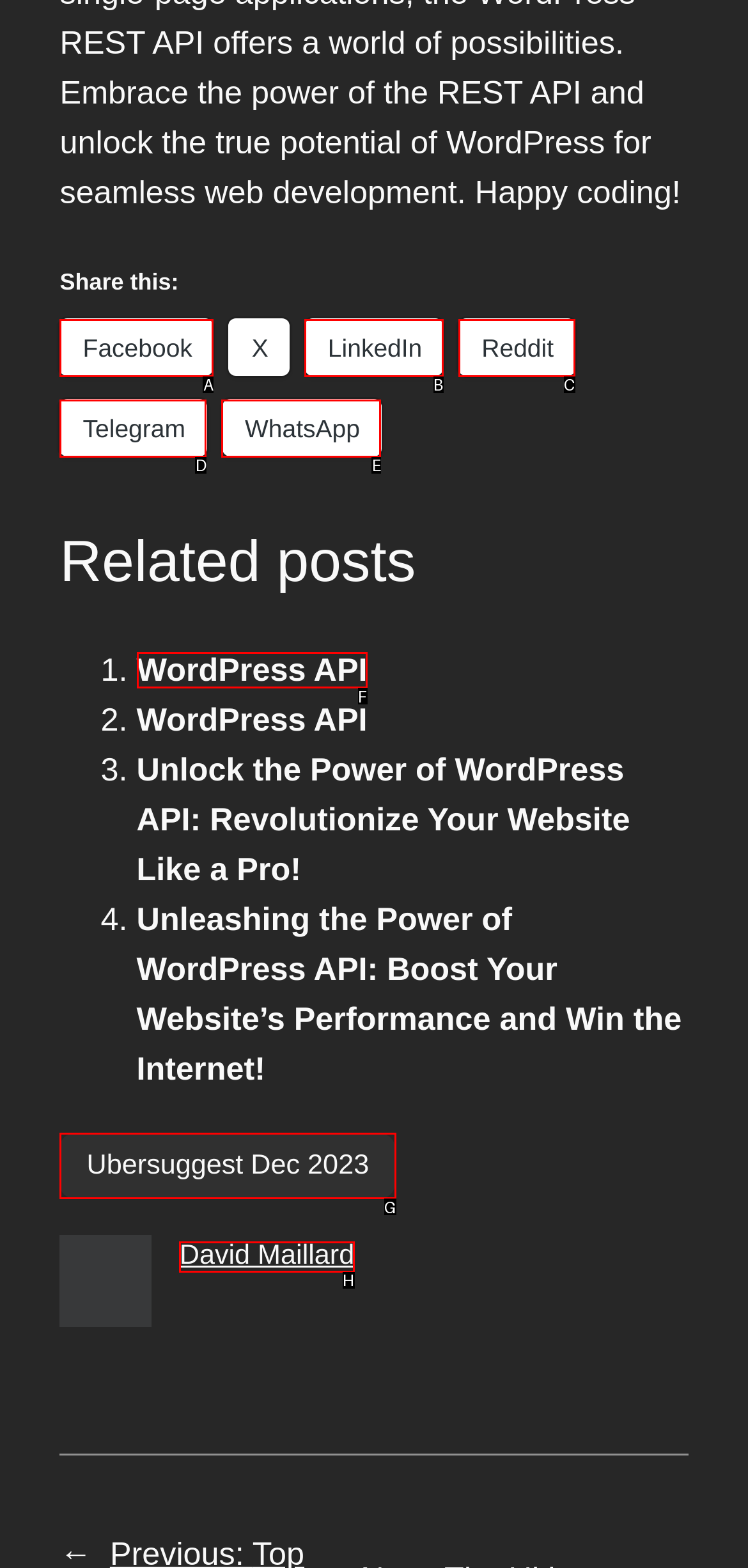Tell me which option I should click to complete the following task: Read related post about WordPress API
Answer with the option's letter from the given choices directly.

F